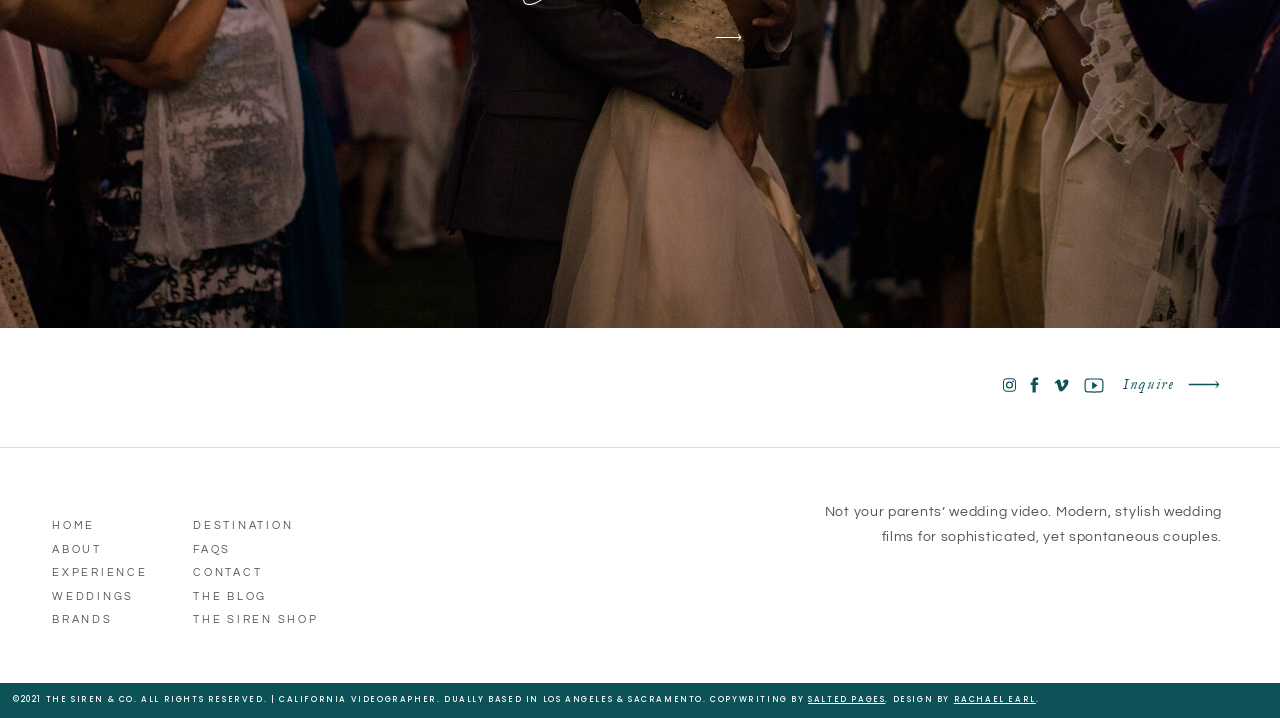What is the name of the author mentioned at the bottom of the webpage?
Refer to the screenshot and deliver a thorough answer to the question presented.

I found a link element with the text 'RACHAEL EARL' at the bottom of the webpage, which suggests that it is the name of an author.